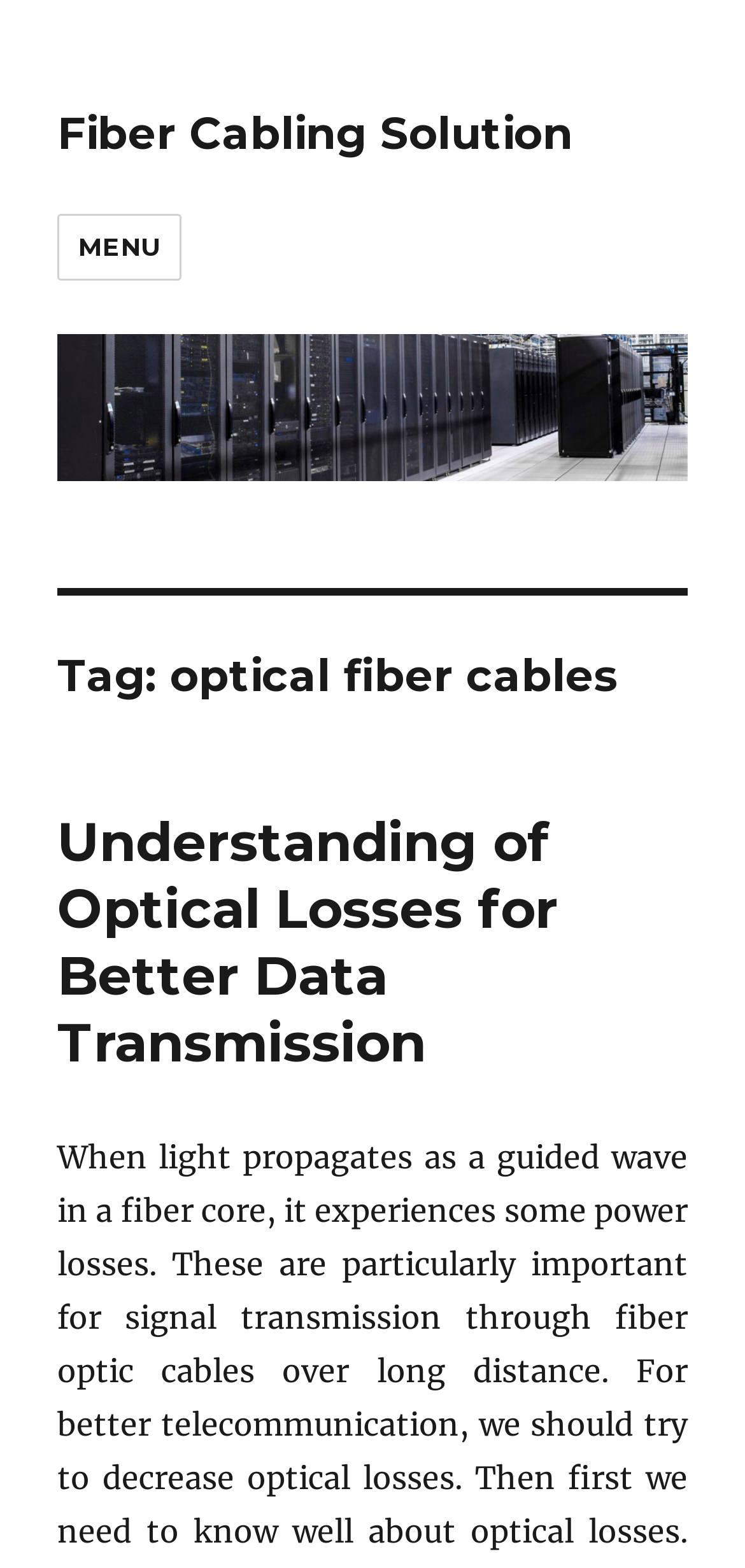Please answer the following question using a single word or phrase: 
Can users navigate to other pages from the current webpage?

Yes